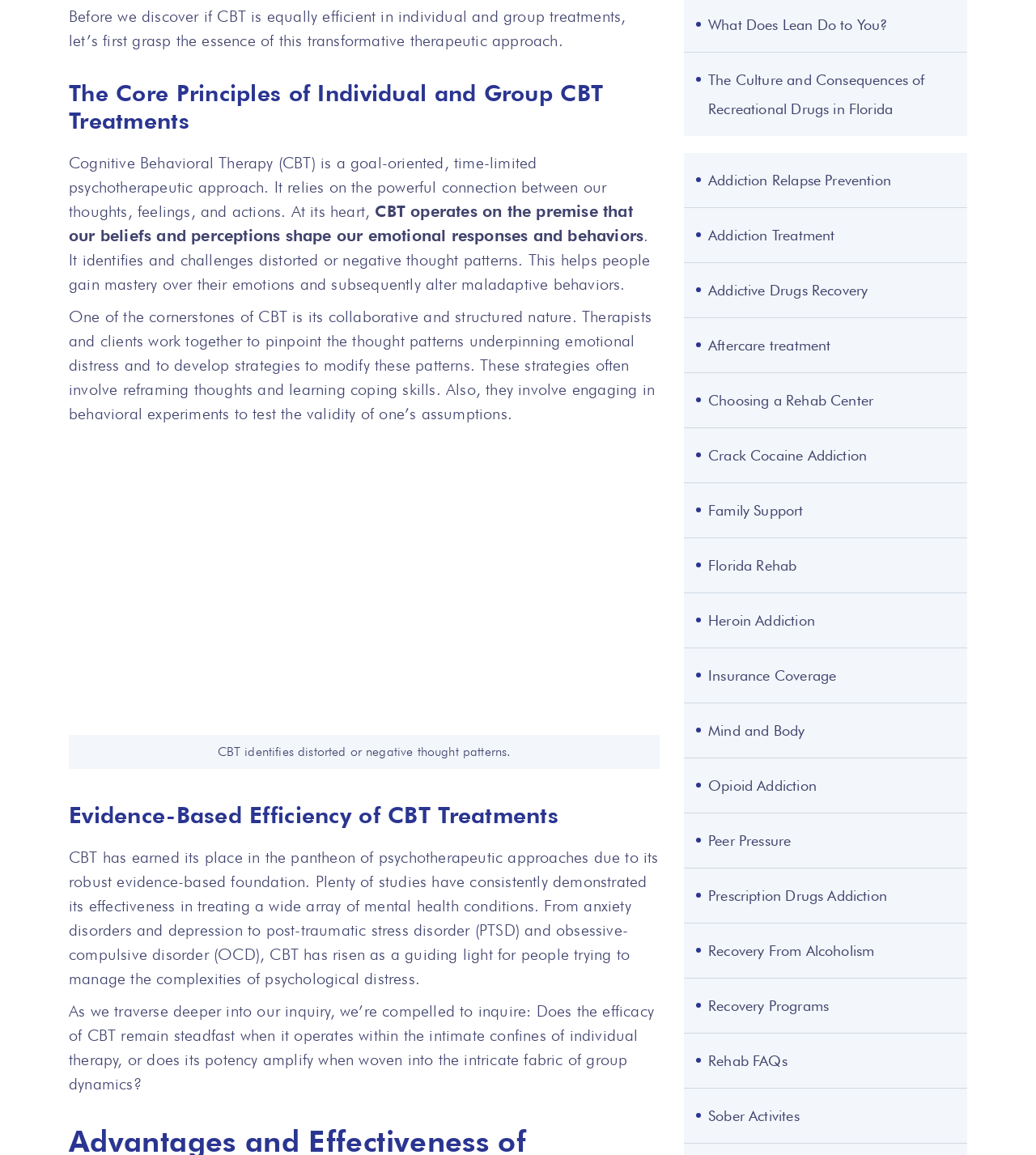What is the range of mental health conditions that CBT can treat? Observe the screenshot and provide a one-word or short phrase answer.

Anxiety disorders, depression, PTSD, OCD, etc.